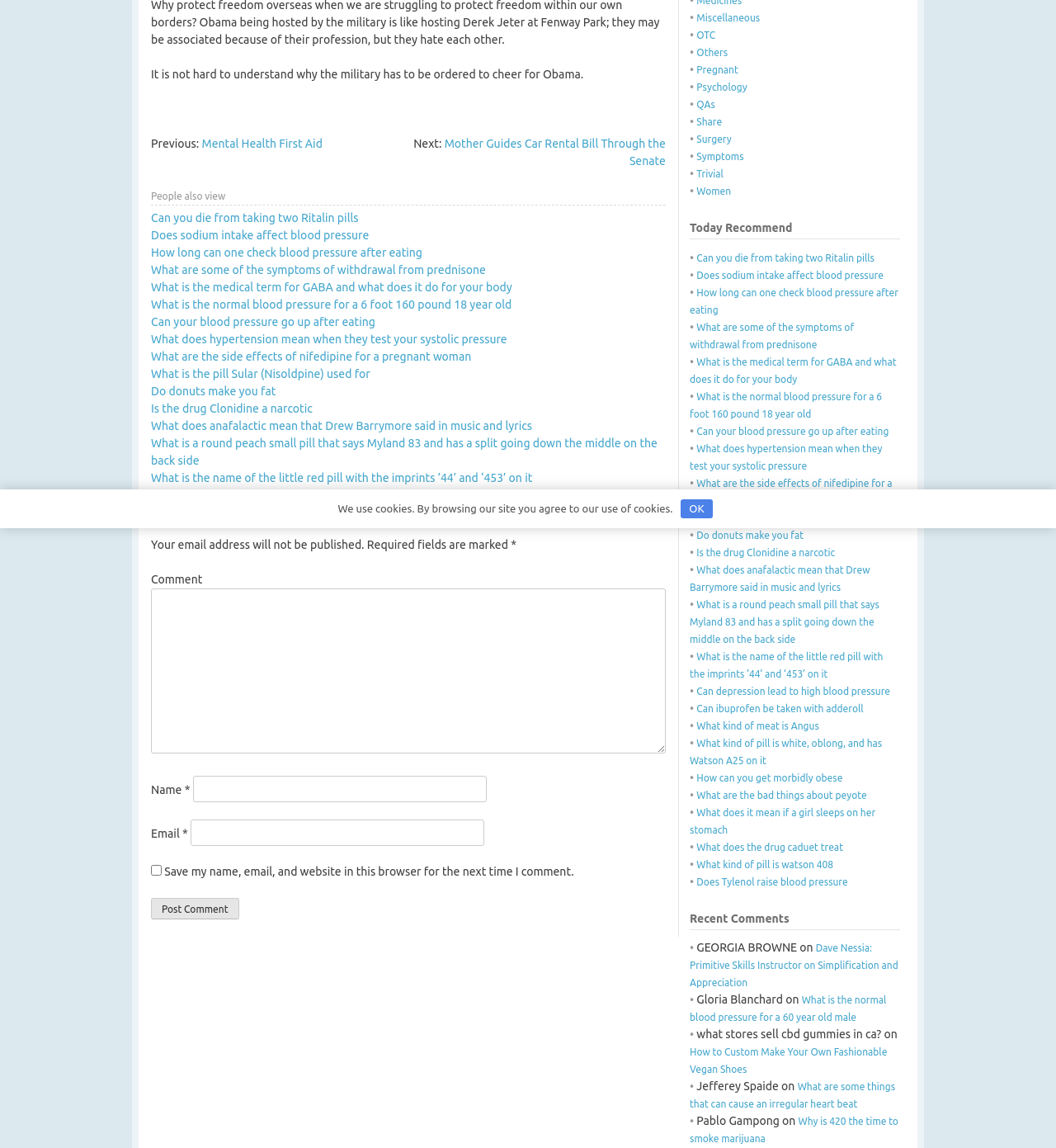Identify the bounding box coordinates for the UI element described as follows: Symptoms. Use the format (top-left x, top-left y, bottom-right x, bottom-right y) and ensure all values are floating point numbers between 0 and 1.

[0.66, 0.132, 0.704, 0.141]